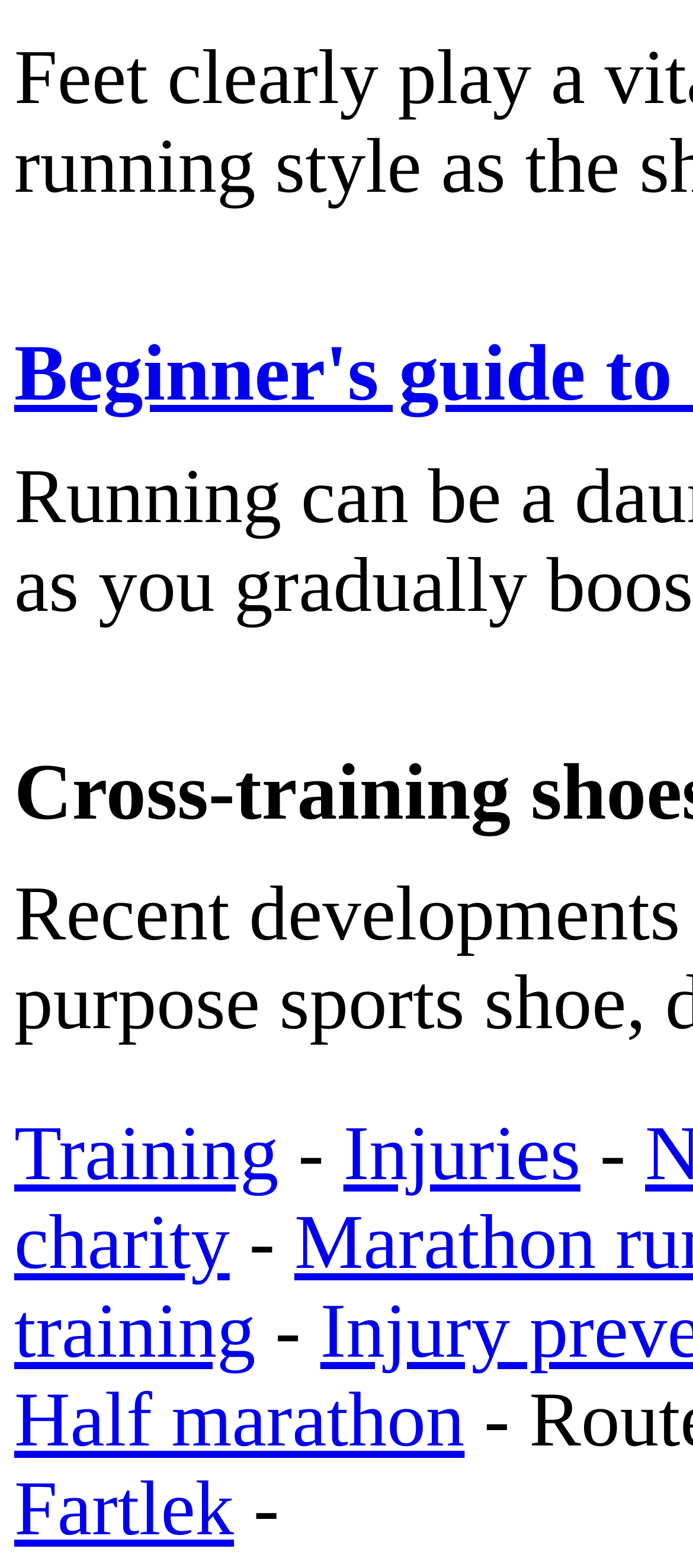Given the following UI element description: "Half marathon", find the bounding box coordinates in the webpage screenshot.

[0.021, 0.879, 0.67, 0.934]